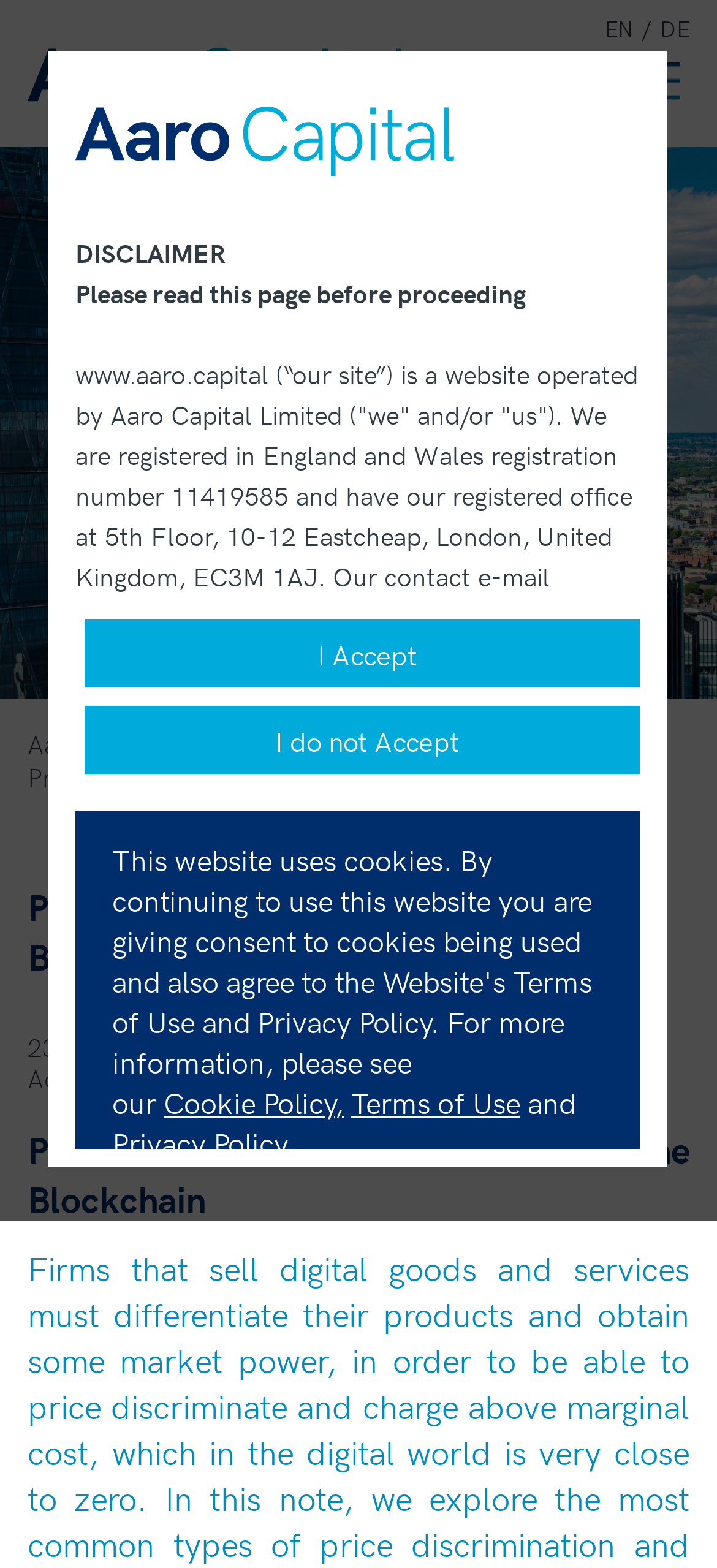Based on what you see in the screenshot, provide a thorough answer to this question: What is the registration number of Aaro Capital Limited?

The registration number of Aaro Capital Limited can be found in the static text element, which mentions 'We are registered in England and Wales registration number 11419585'.